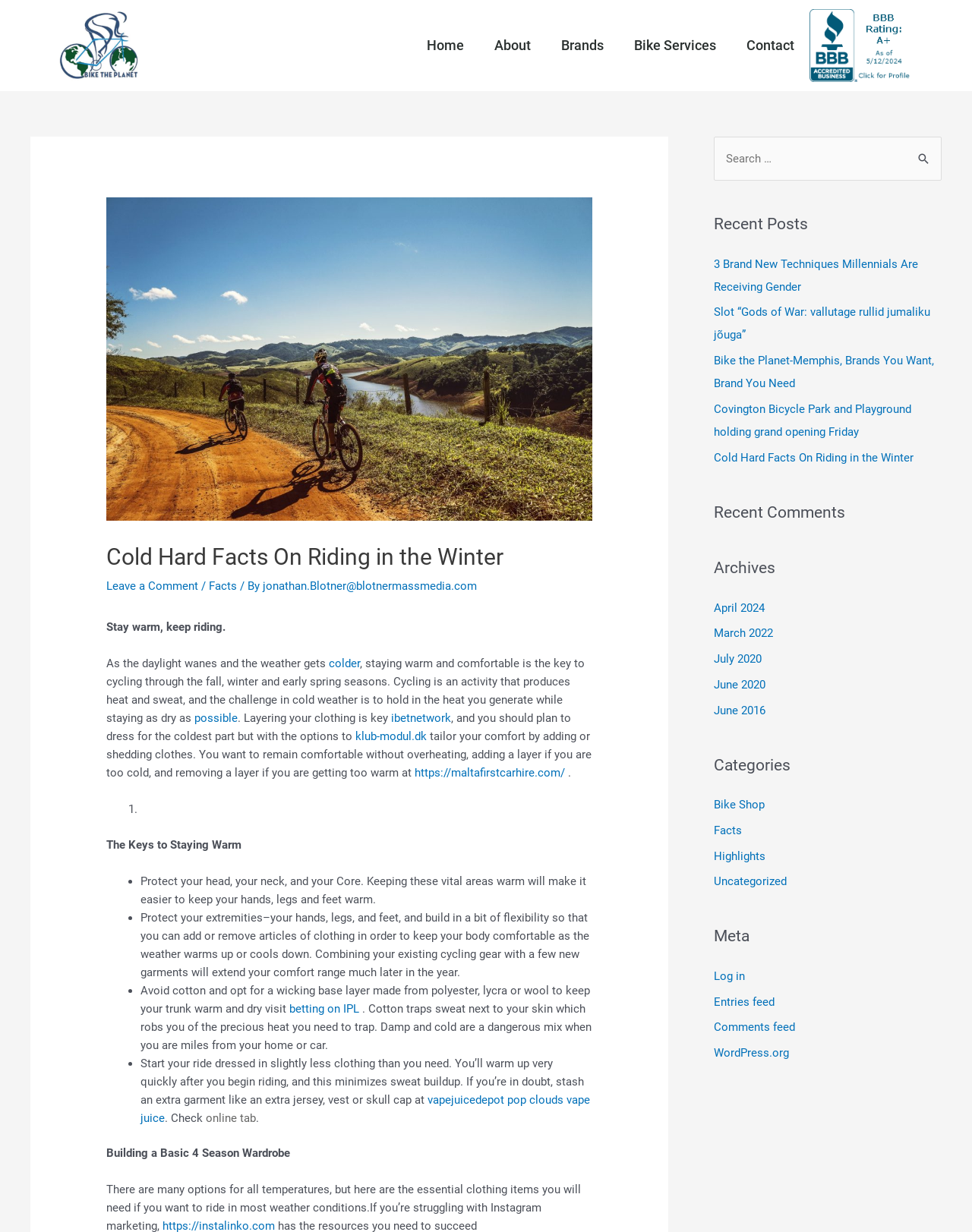Please identify the bounding box coordinates of the element's region that needs to be clicked to fulfill the following instruction: "View recent posts". The bounding box coordinates should consist of four float numbers between 0 and 1, i.e., [left, top, right, bottom].

[0.734, 0.205, 0.969, 0.38]